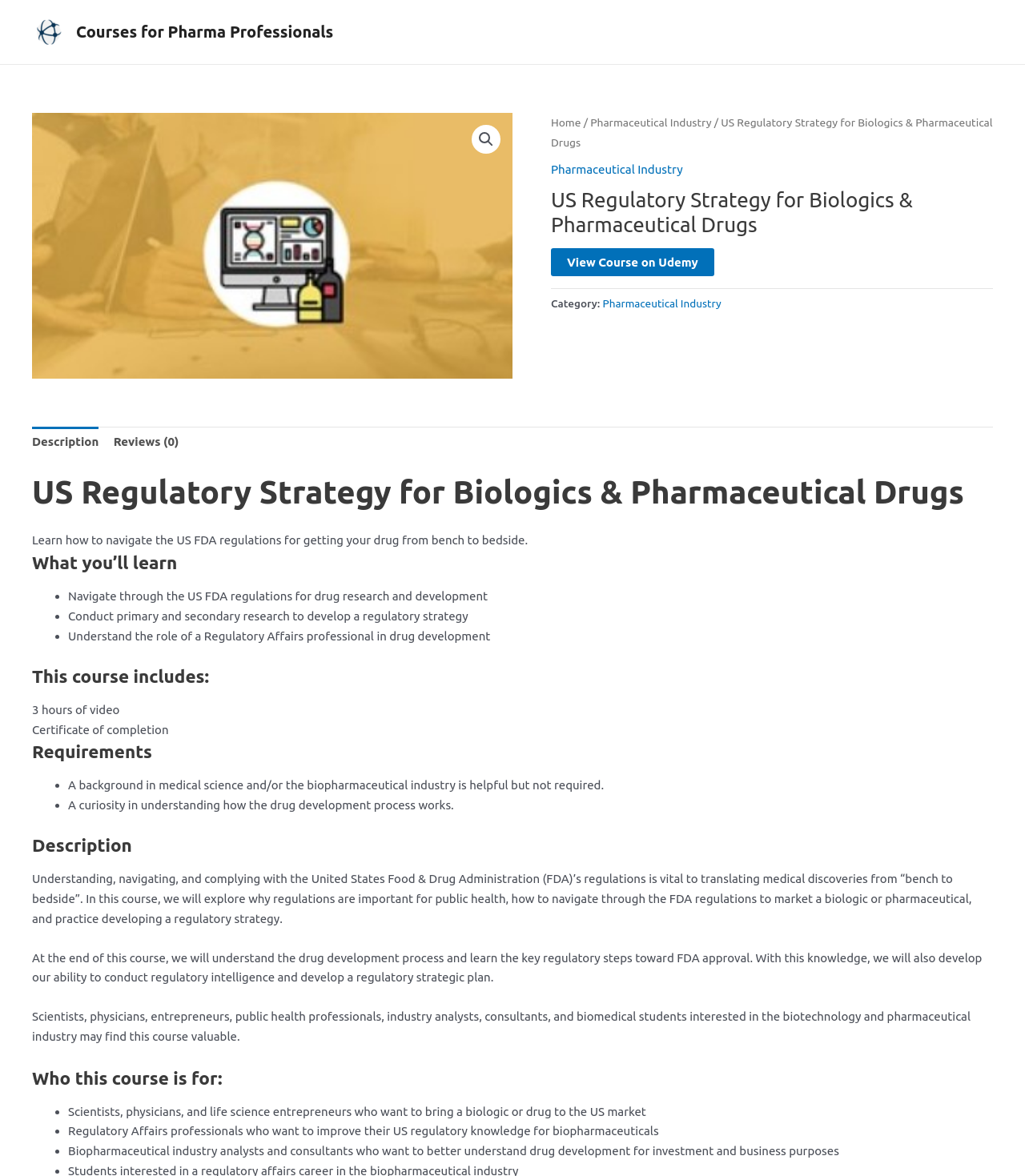Locate the bounding box coordinates of the element to click to perform the following action: 'Switch to the Reviews tab'. The coordinates should be given as four float values between 0 and 1, in the form of [left, top, right, bottom].

[0.111, 0.363, 0.174, 0.39]